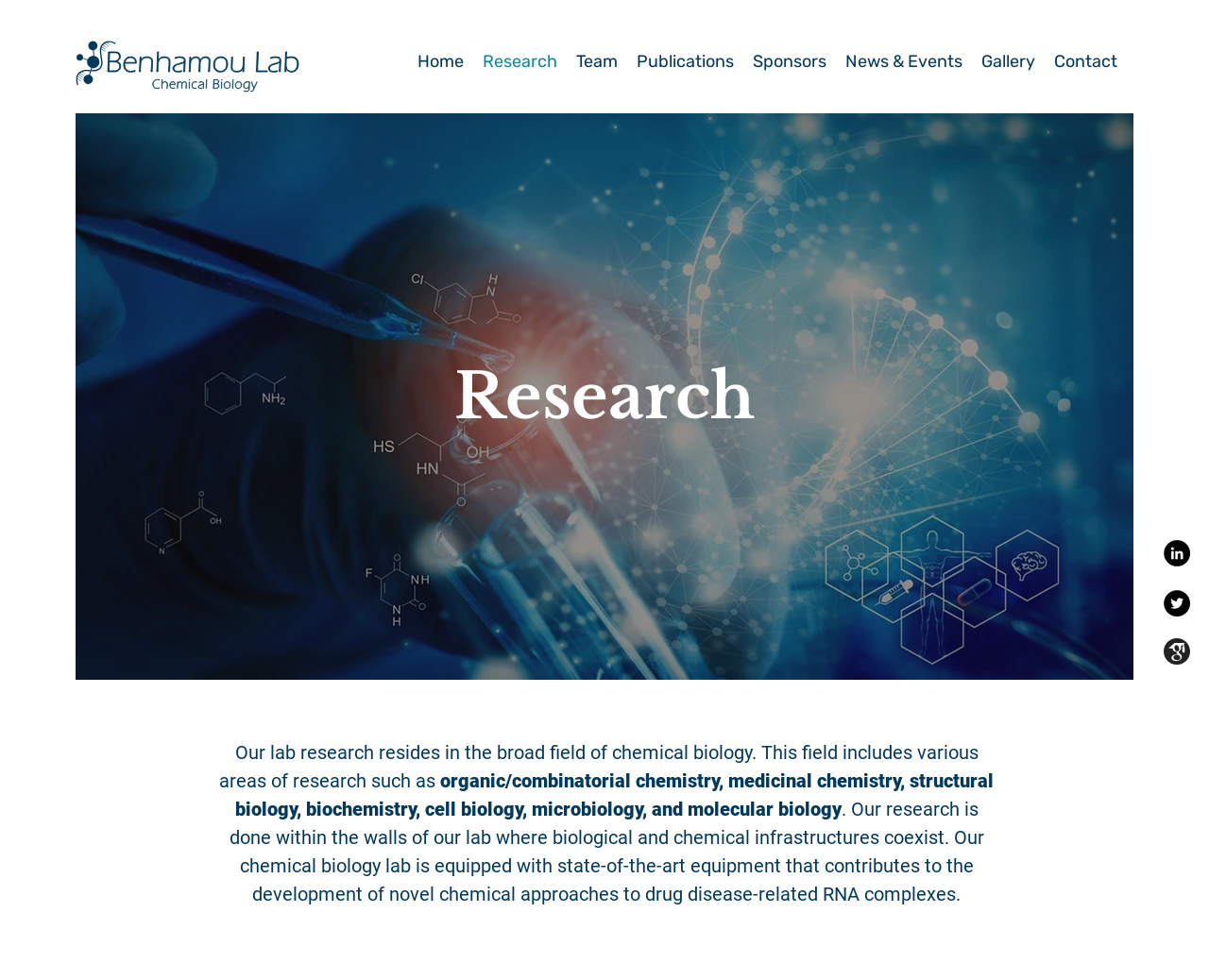Bounding box coordinates must be specified in the format (top-left x, top-left y, bottom-right x, bottom-right y). All values should be floating point numbers between 0 and 1. What are the bounding box coordinates of the UI element described as: Home

[0.338, 0.046, 0.391, 0.08]